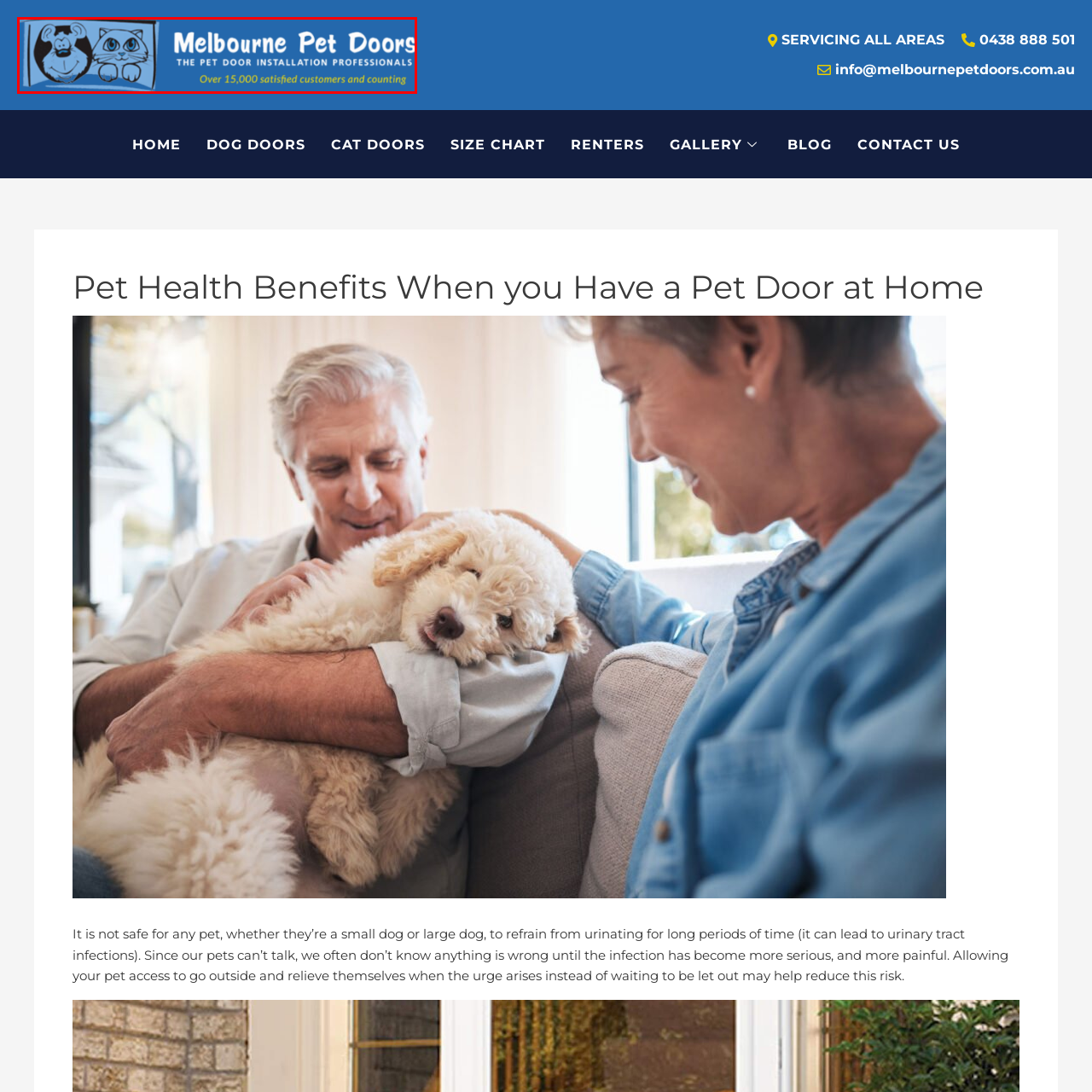Offer a detailed account of what is shown inside the red bounding box.

The image depicts the logo of "Melbourne Pet Doors," featuring playful, stylized illustrations of a dog and a cat, which symbolize the company’s focus on pet door installations. The logo is framed by a vibrant blue background, making the characters stand out. Accompanying the images are the words "Melbourne Pet Doors" prominently displayed in a friendly, bold font, followed by the tagline "THE PET DOOR INSTALLATION PROFESSIONALS." Below this, the text notes, "Over 15,000 satisfied customers and counting," emphasizing the company's experience and customer satisfaction in the pet door installation industry. This logo effectively conveys the brand’s dedication to enhancing the lives of pets and owners alike through quality products.